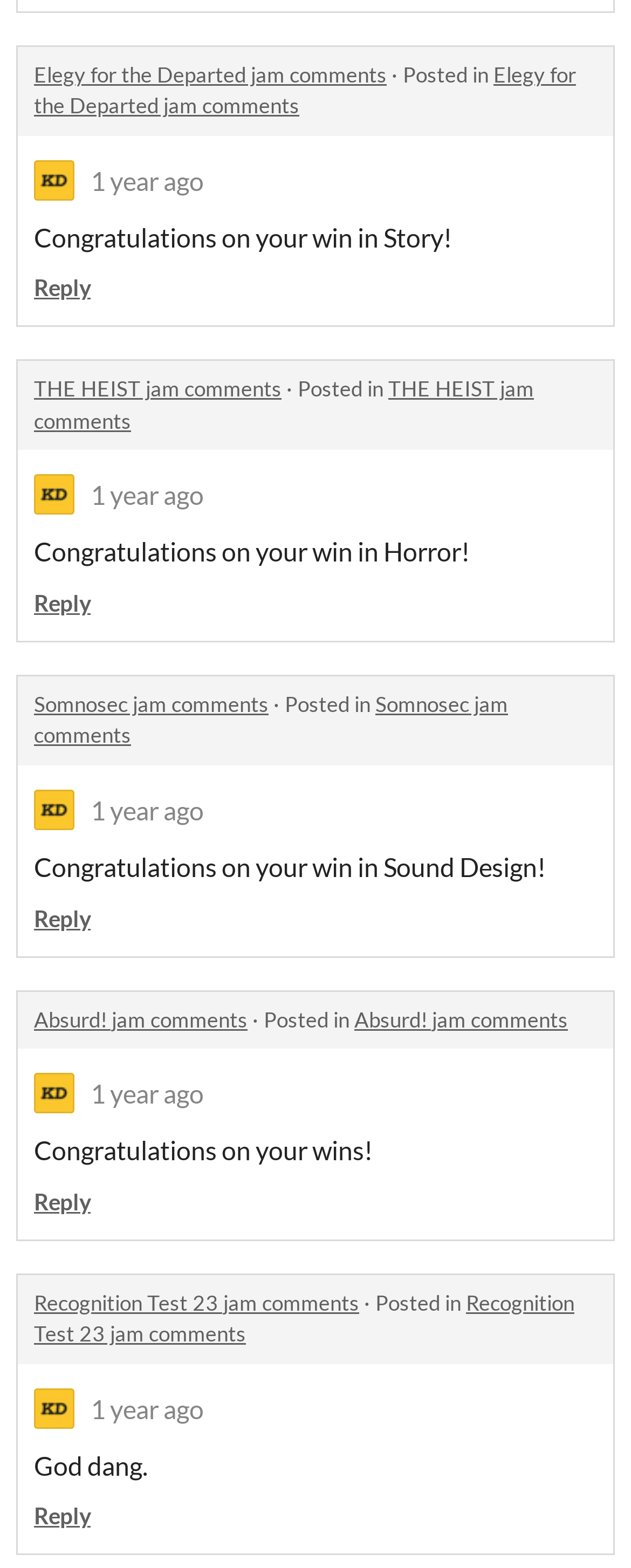Please specify the bounding box coordinates of the area that should be clicked to accomplish the following instruction: "Reply to a message". The coordinates should consist of four float numbers between 0 and 1, i.e., [left, top, right, bottom].

[0.054, 0.576, 0.144, 0.594]